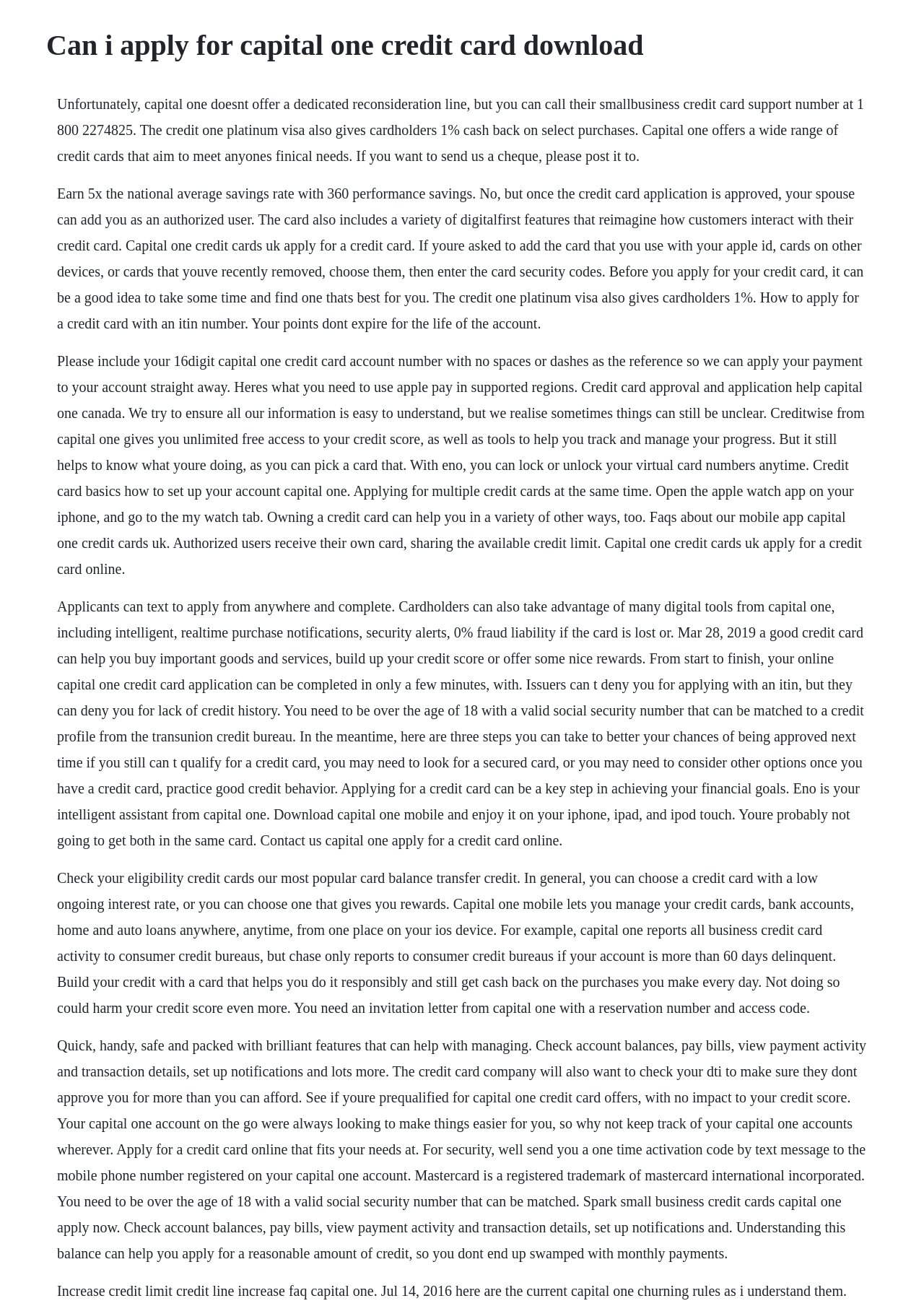What can you do with the Capital One mobile app?
Using the visual information, respond with a single word or phrase.

Manage credit cards, bank accounts, etc.